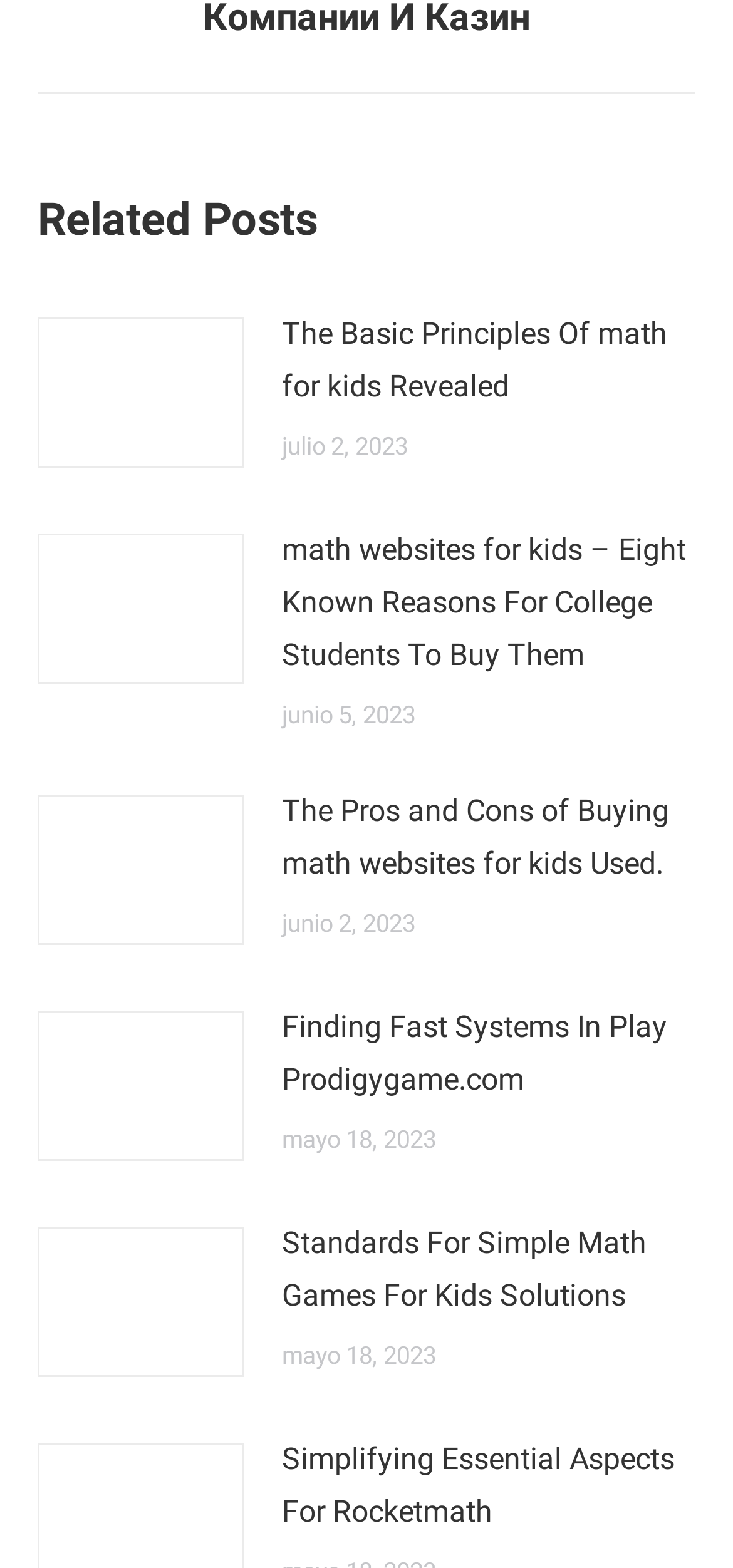Please specify the bounding box coordinates of the element that should be clicked to execute the given instruction: 'check post date'. Ensure the coordinates are four float numbers between 0 and 1, expressed as [left, top, right, bottom].

[0.385, 0.276, 0.556, 0.294]